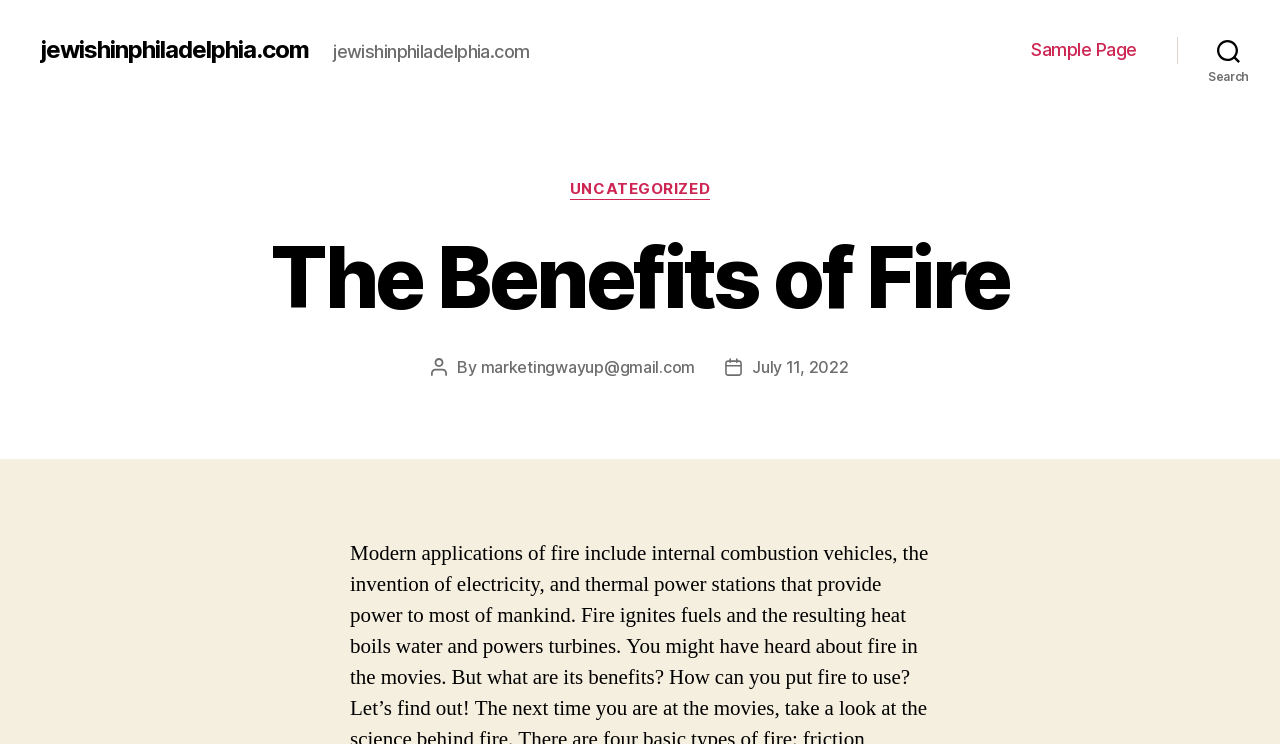Please reply to the following question using a single word or phrase: 
What is the purpose of the button in the top right corner?

Search